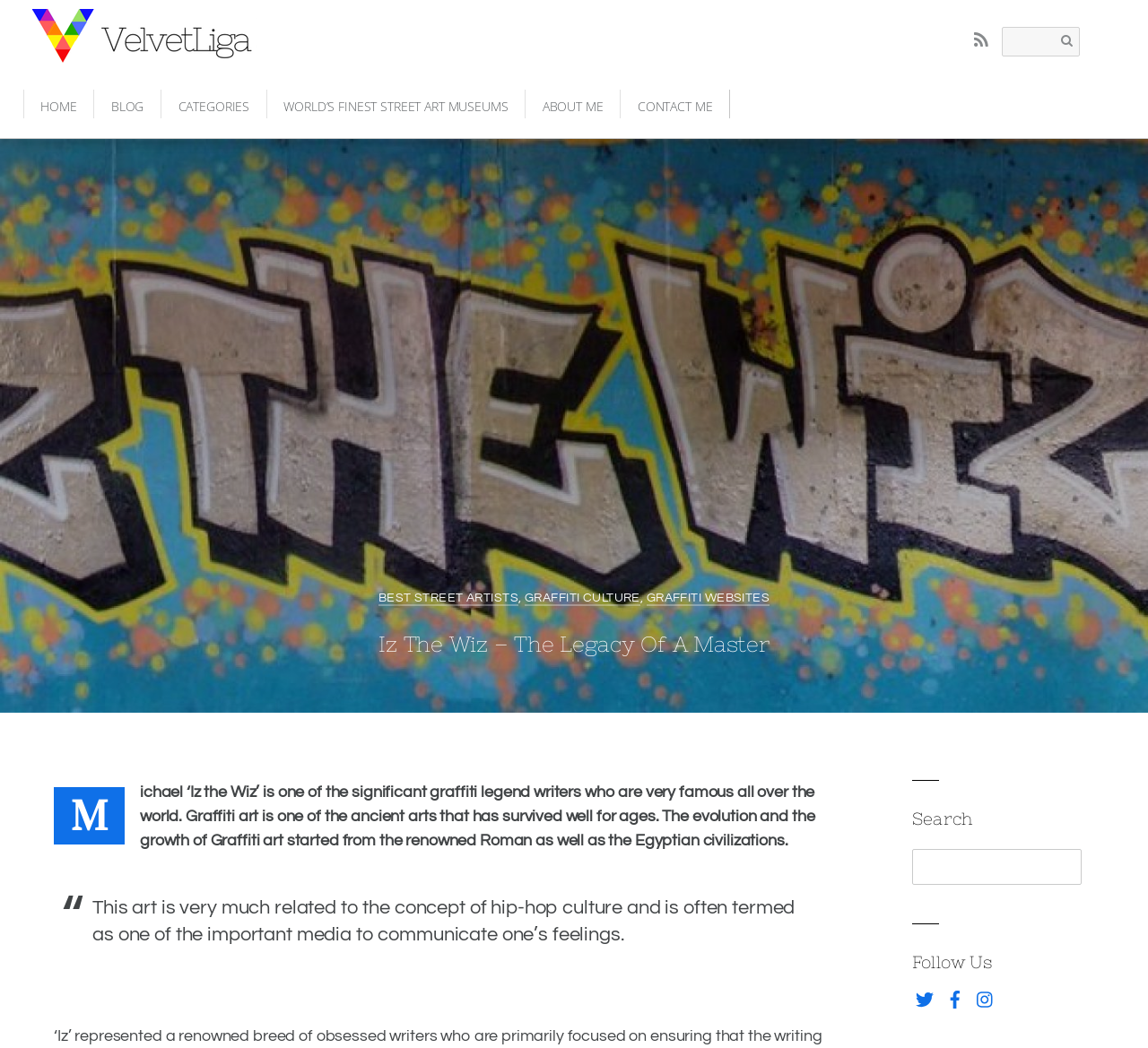Identify the bounding box coordinates of the part that should be clicked to carry out this instruction: "Search".

None